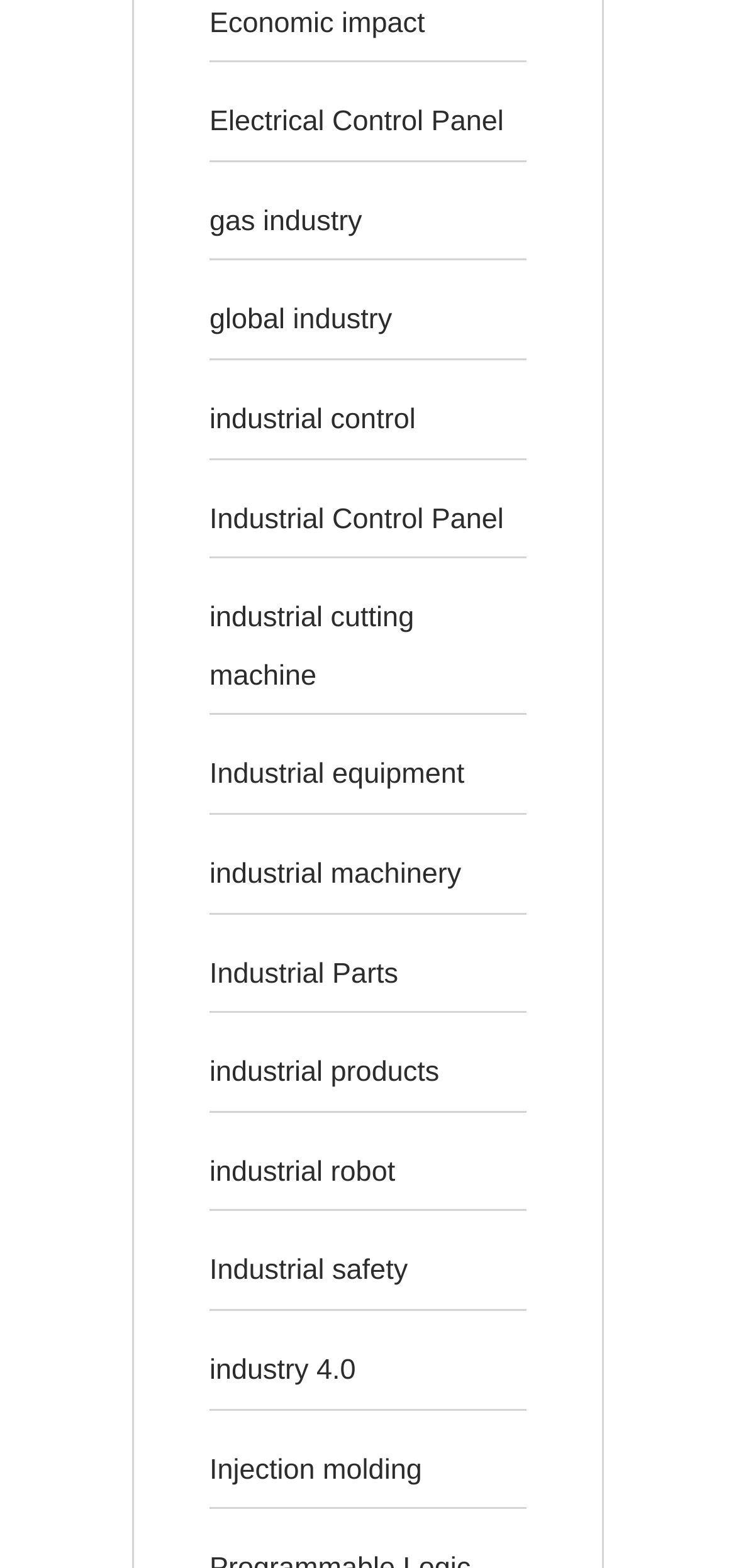Identify the bounding box coordinates for the region of the element that should be clicked to carry out the instruction: "Click on the link to learn about Economic impact". The bounding box coordinates should be four float numbers between 0 and 1, i.e., [left, top, right, bottom].

[0.285, 0.004, 0.577, 0.025]